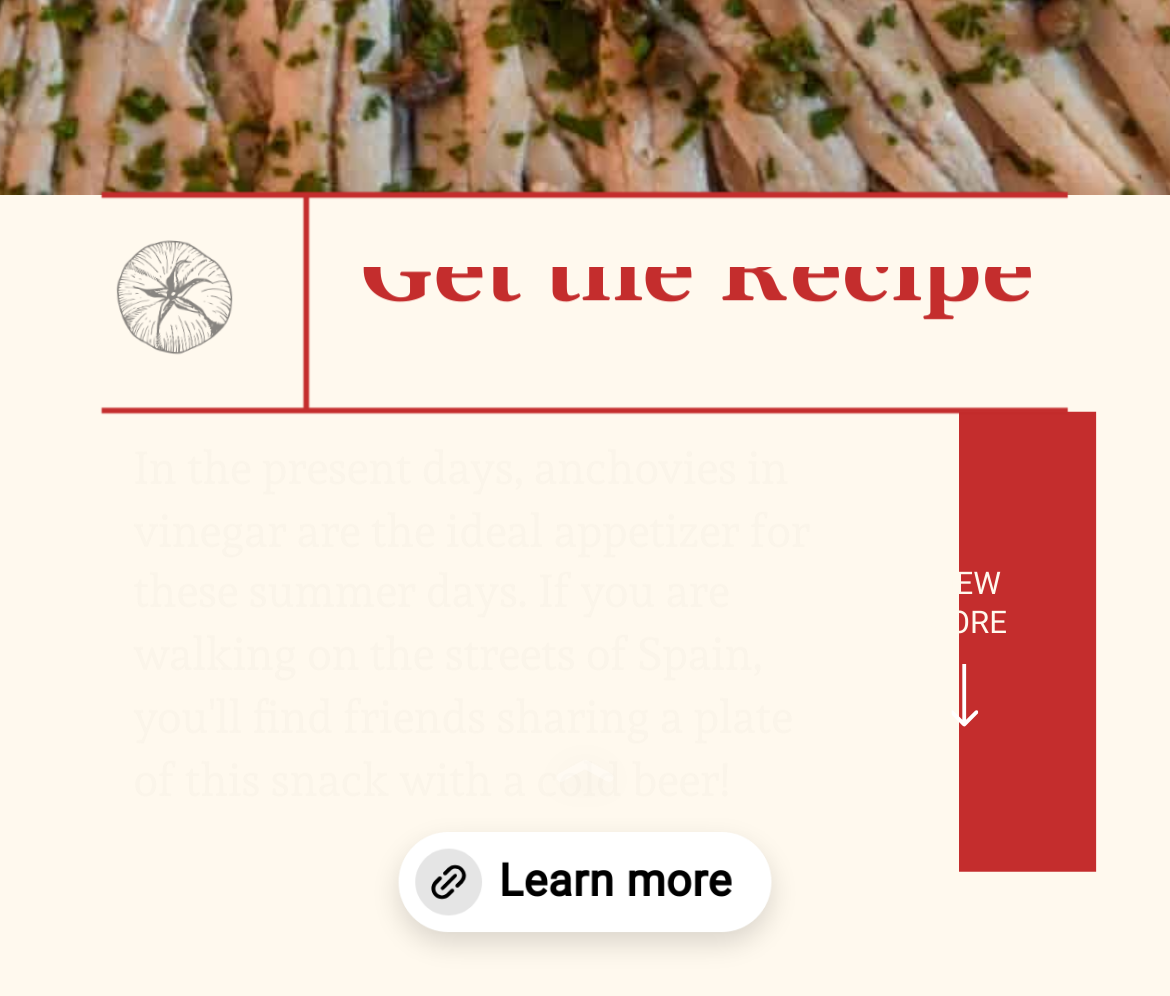Identify the bounding box coordinates for the UI element described as follows: Learn more. Use the format (top-left x, top-left y, bottom-right x, bottom-right y) and ensure all values are floating point numbers between 0 and 1.

[0.0, 0.777, 1.0, 1.0]